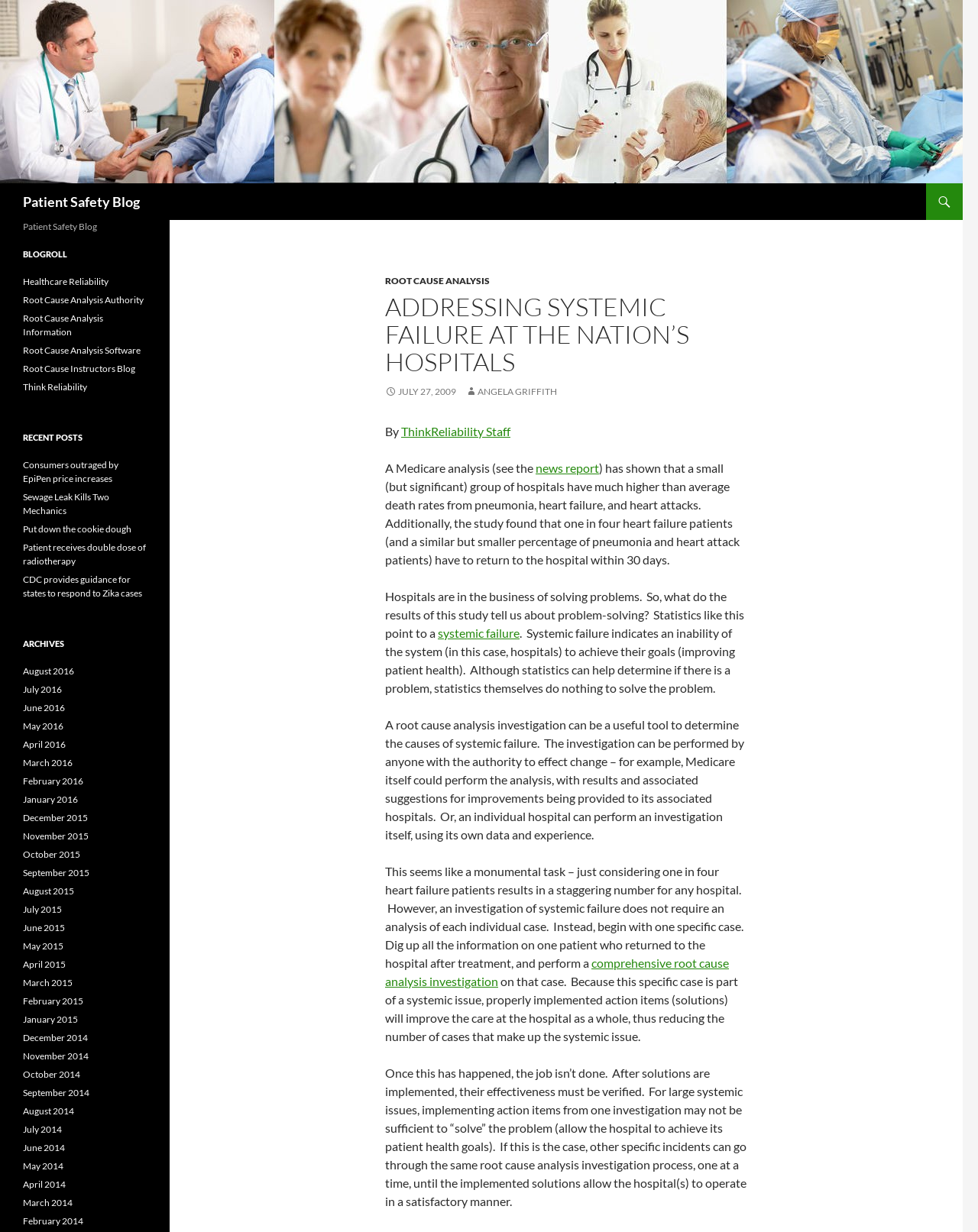What is the topic of the blog post?
Craft a detailed and extensive response to the question.

The topic of the blog post can be determined by reading the heading 'ADDRESSING SYSTEMIC FAILURE AT THE NATION’S HOSPITALS' and the surrounding text, which discusses the issue of systemic failure in hospitals and how it can be addressed through root cause analysis.